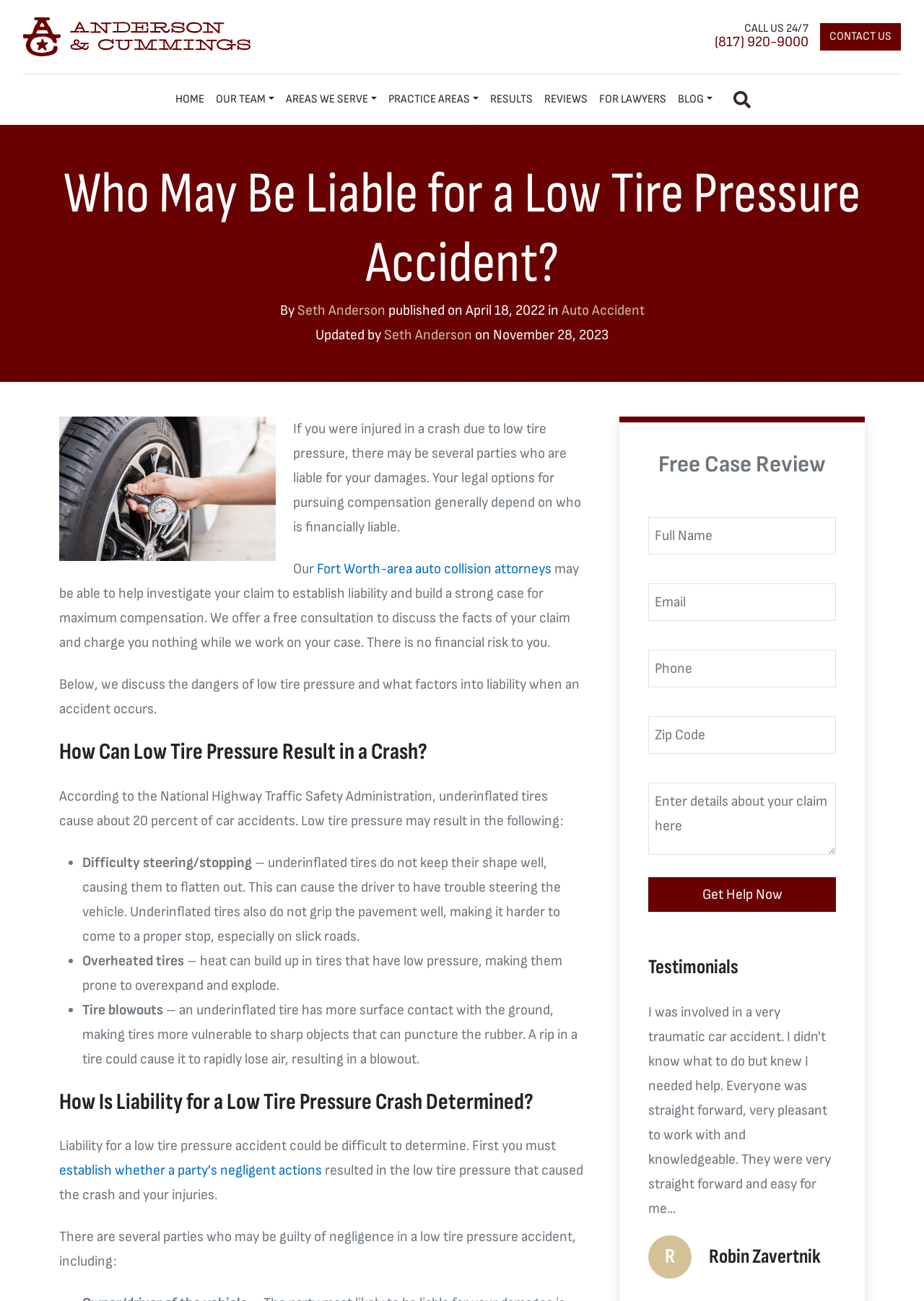Select the bounding box coordinates of the element I need to click to carry out the following instruction: "Click the 'CONTACT US' link".

[0.888, 0.018, 0.975, 0.039]